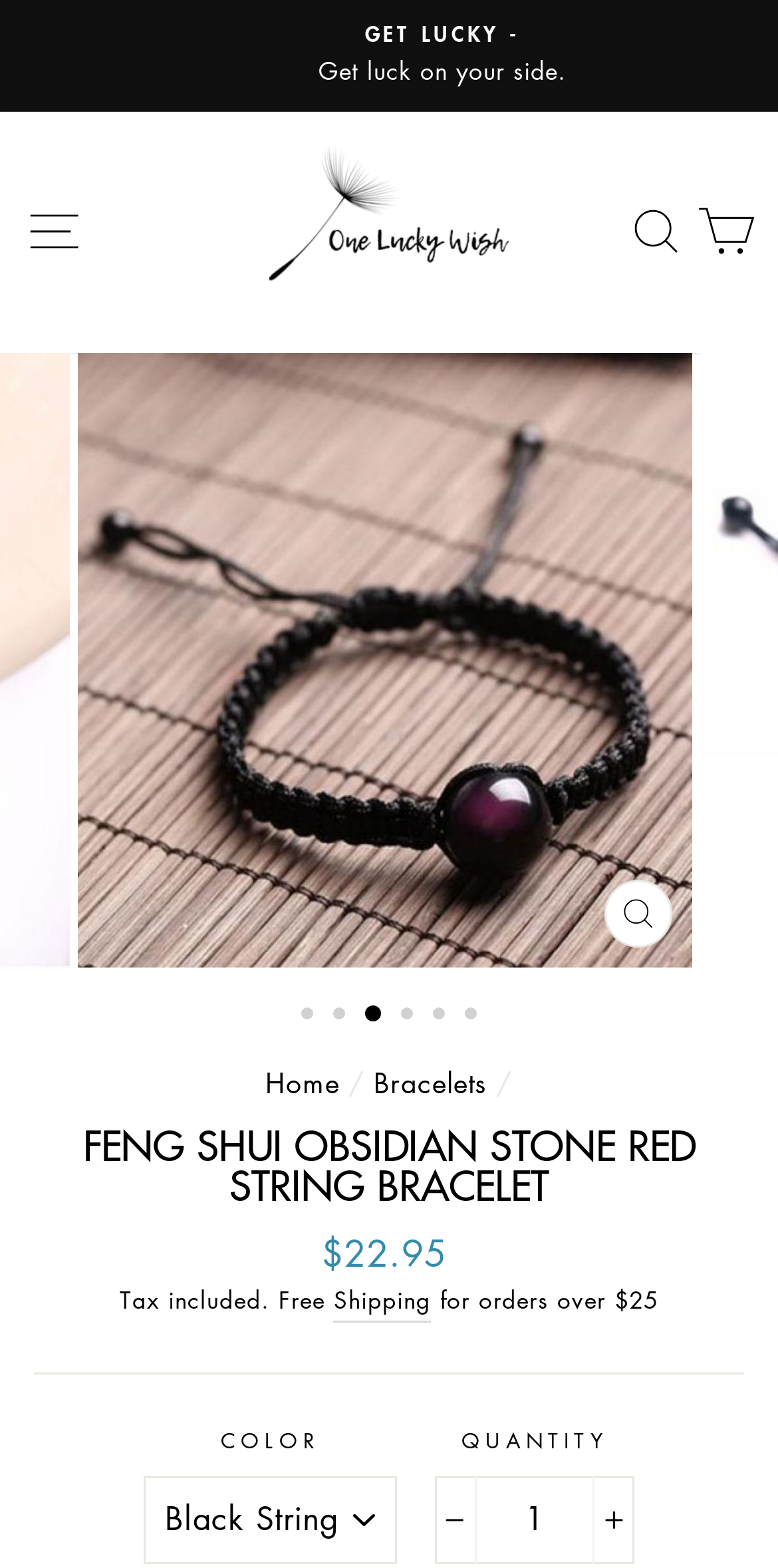What is the current quantity of the bracelet in the cart?
Answer with a single word or short phrase according to what you see in the image.

1